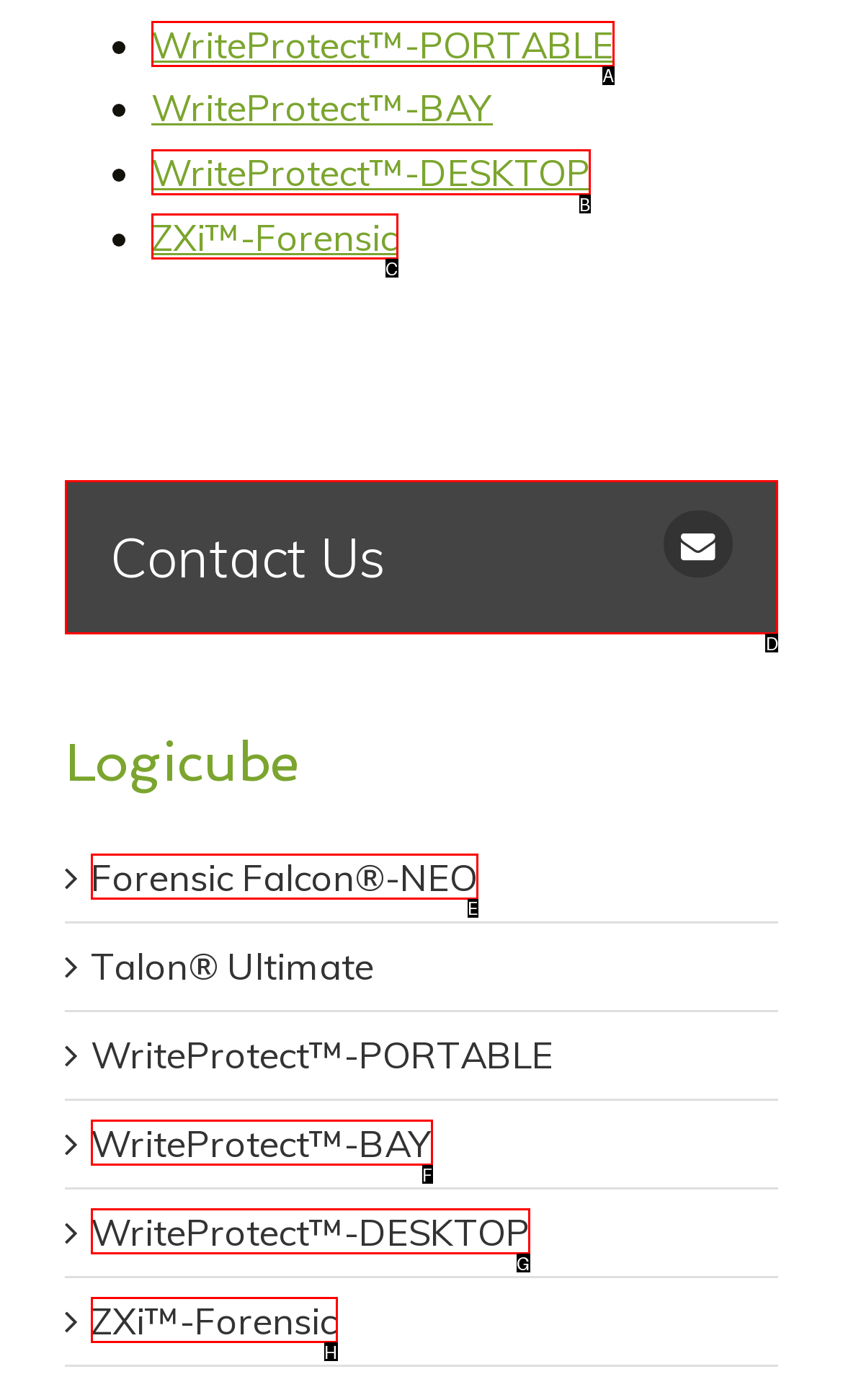Select the appropriate HTML element that needs to be clicked to execute the following task: Click on Contact Us. Respond with the letter of the option.

D